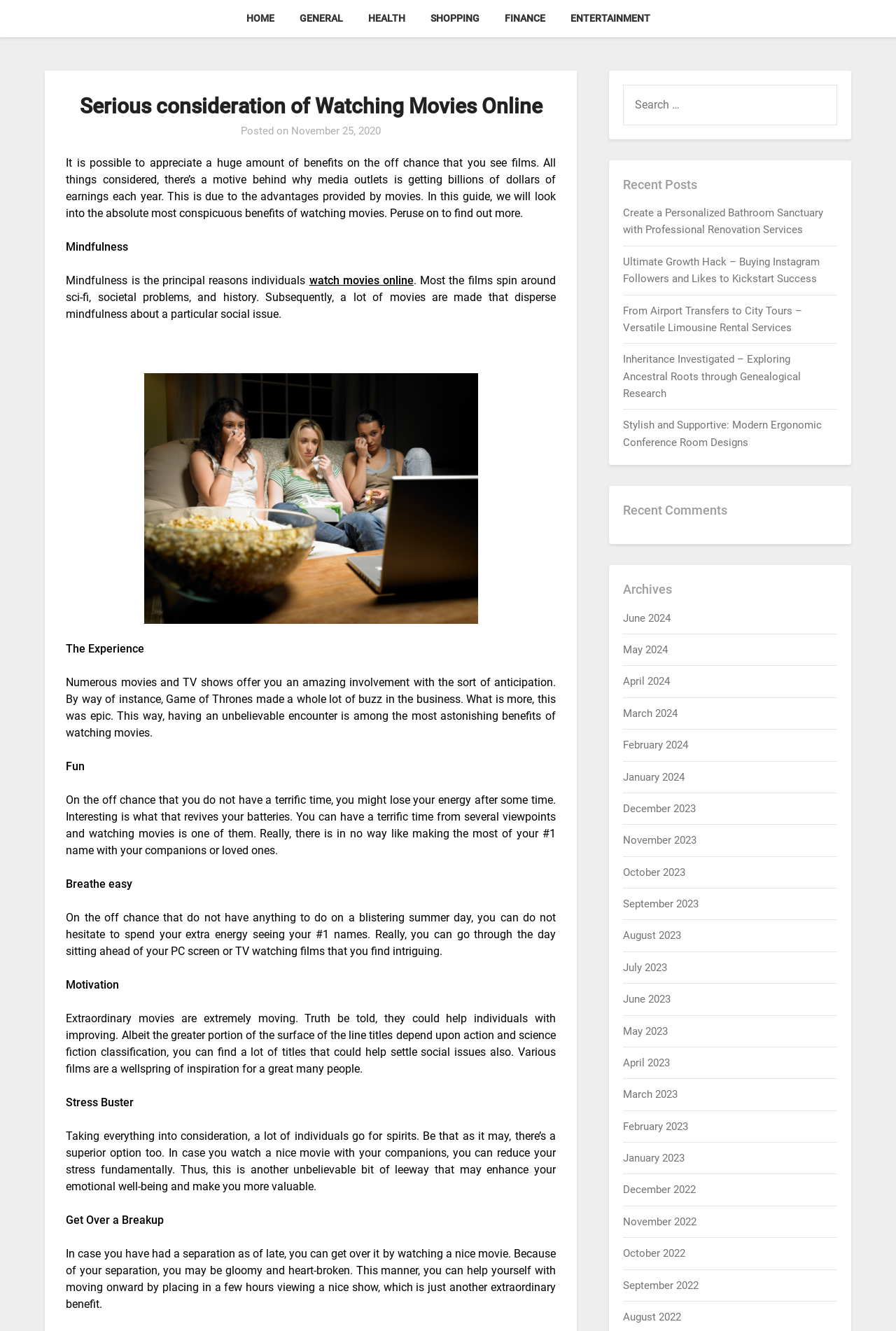What is the date of the article?
Could you answer the question in a detailed manner, providing as much information as possible?

The article was posted on November 25, 2020, as indicated by the 'Posted on' section at the top of the article.